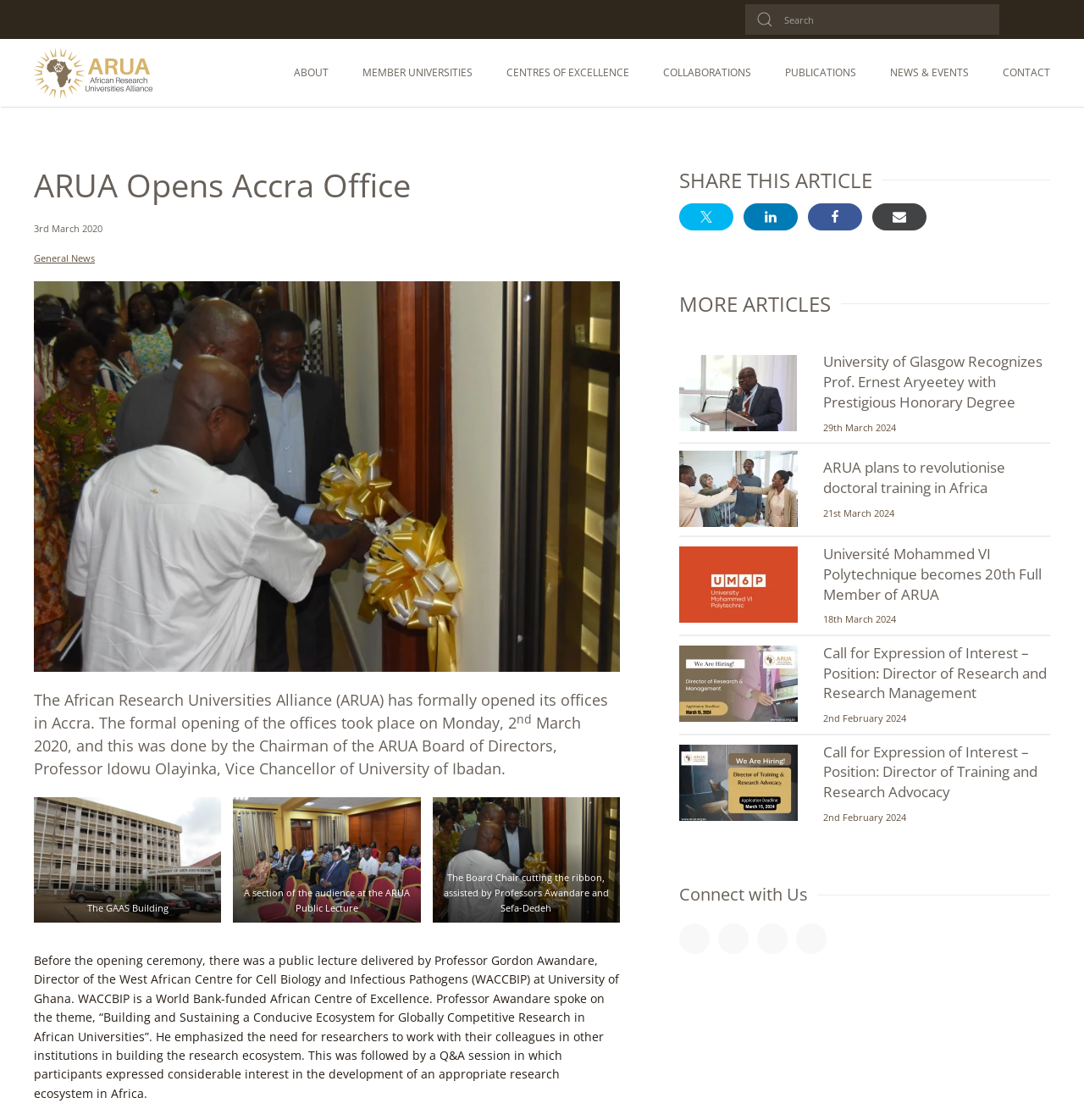Locate the bounding box coordinates of the area to click to fulfill this instruction: "Go back to home". The bounding box should be presented as four float numbers between 0 and 1, in the order [left, top, right, bottom].

[0.031, 0.035, 0.141, 0.095]